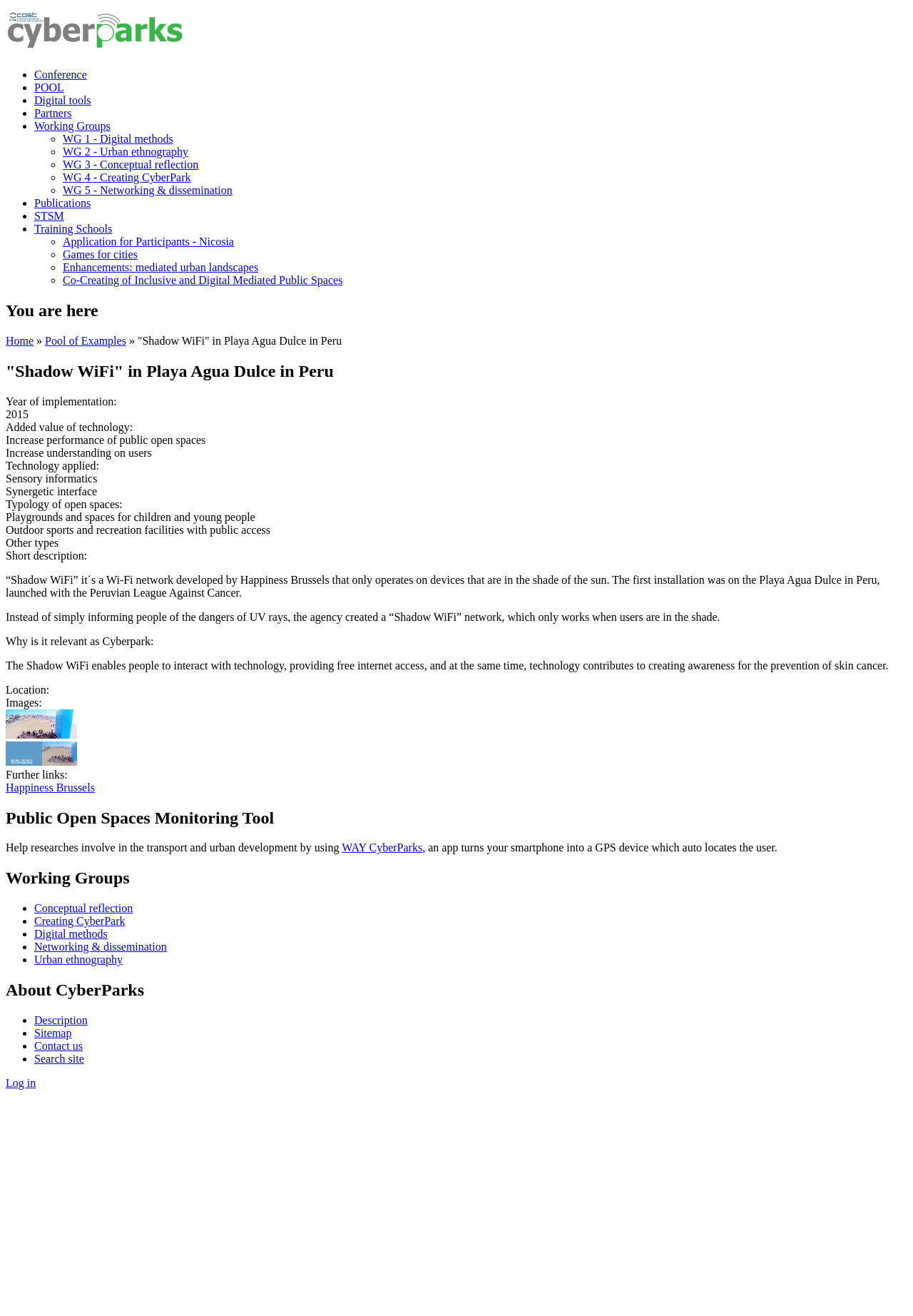How many working groups are listed? Based on the screenshot, please respond with a single word or phrase.

5